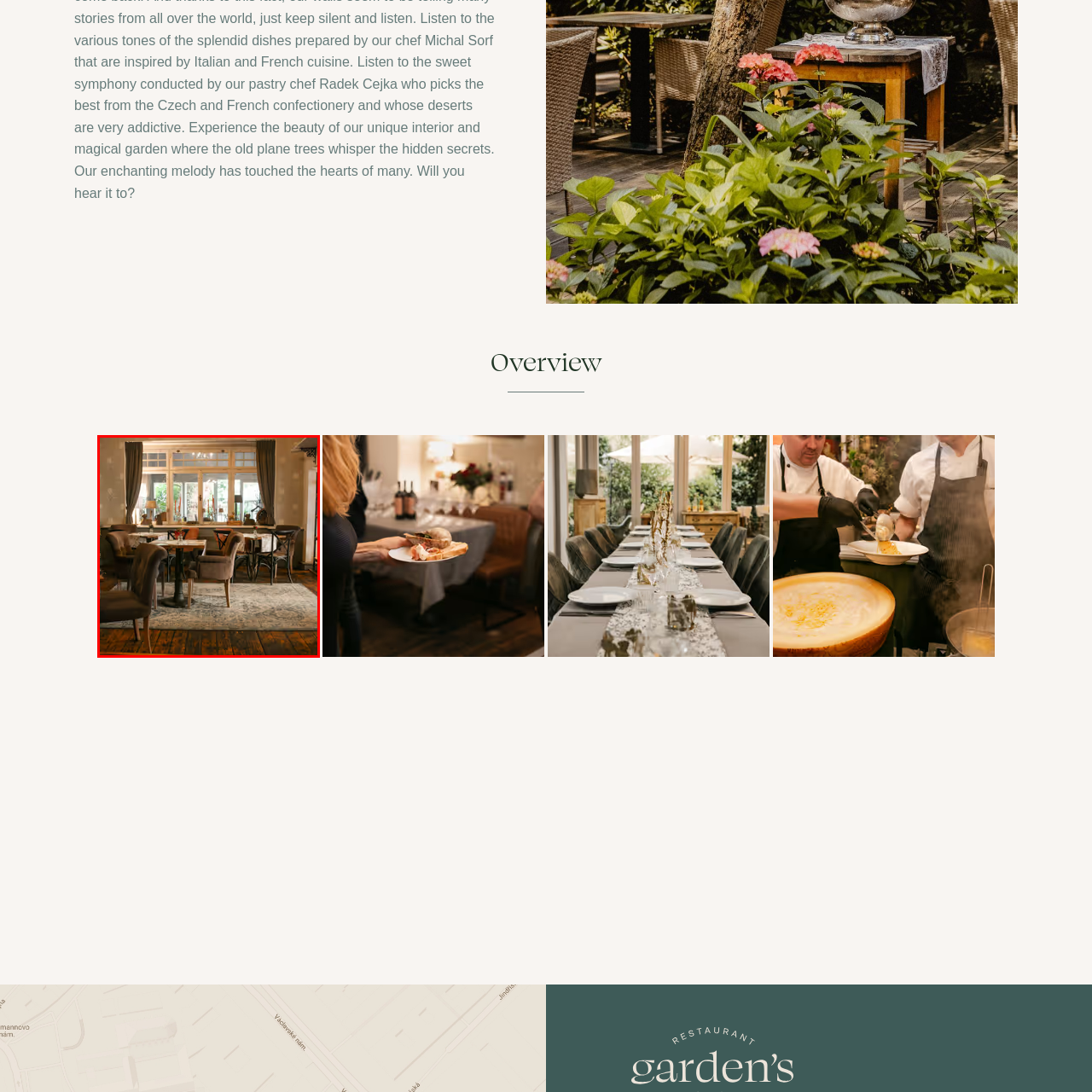Offer a detailed explanation of the scene within the red bounding box.

The image depicts a cozy and inviting interior of a cafe or restaurant. The warm wooden flooring complements the soft, muted tones of the furniture. Various tables and plush chairs are arranged throughout the space, creating an intimate atmosphere ideal for conversation or a relaxing meal. Large windows allow natural light to flood the room, highlighting decorative elements and plants that add a touch of life to the setting. Thick curtains frame the windows, enhancing the overall ambiance of comfort and tranquility, making it a perfect spot for patrons to unwind.